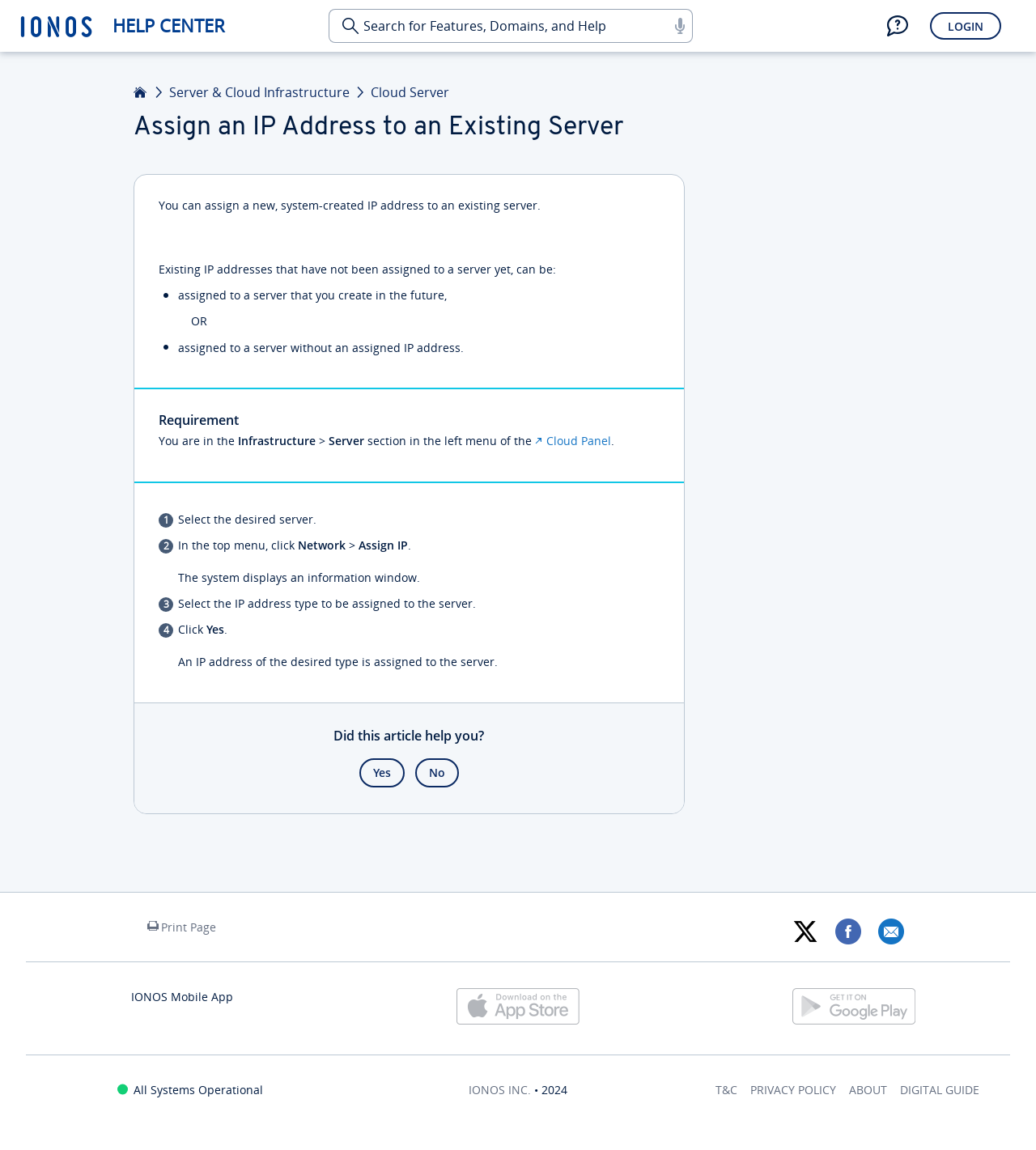Provide the bounding box coordinates of the section that needs to be clicked to accomplish the following instruction: "Print this page."

[0.142, 0.799, 0.209, 0.812]